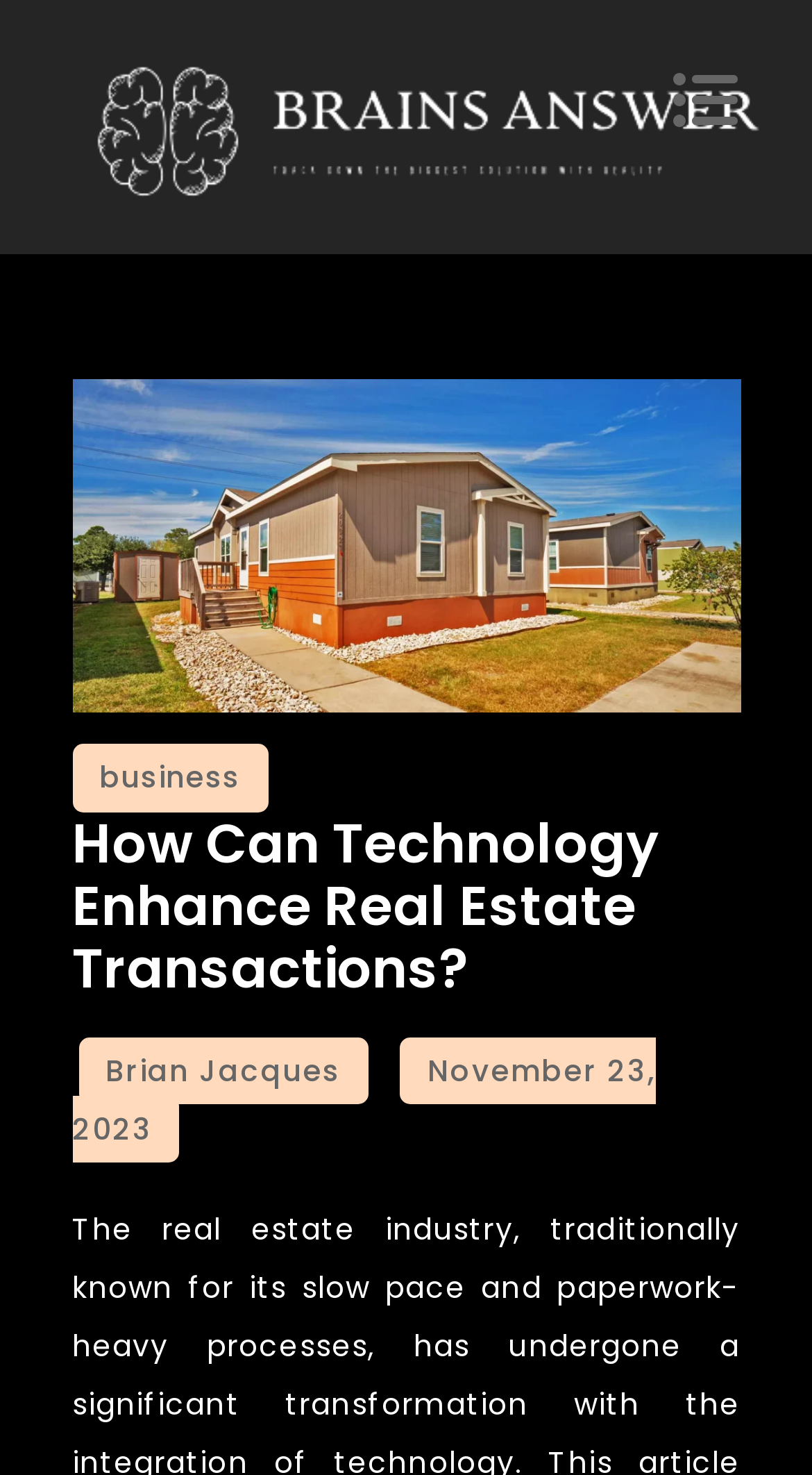Using the element description provided, determine the bounding box coordinates in the format (top-left x, top-left y, bottom-right x, bottom-right y). Ensure that all values are floating point numbers between 0 and 1. Element description: Brains Answer

[0.088, 0.145, 0.678, 0.209]